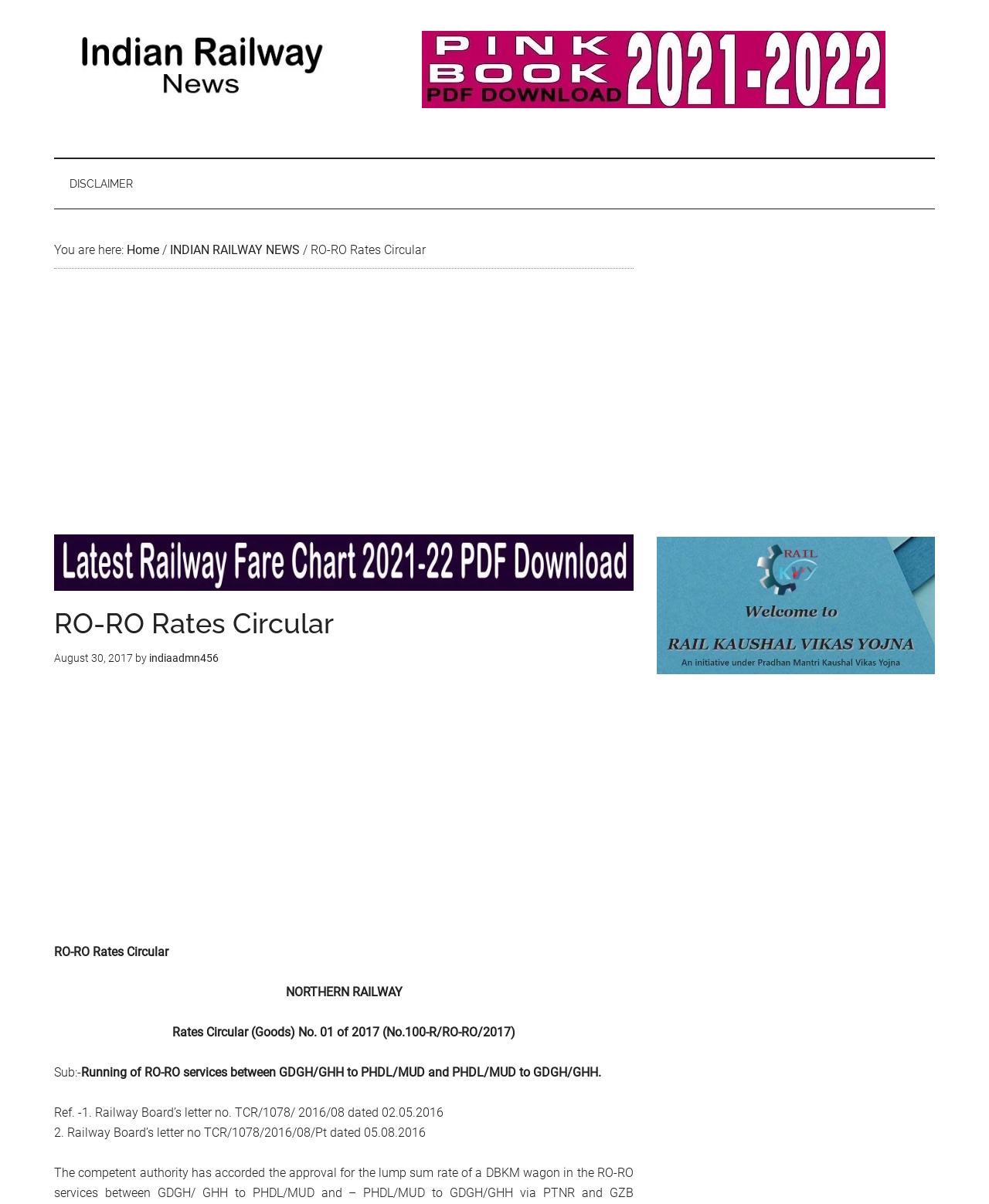From the element description poems, predict the bounding box coordinates of the UI element. The coordinates must be specified in the format (top-left x, top-left y, bottom-right x, bottom-right y) and should be within the 0 to 1 range.

None